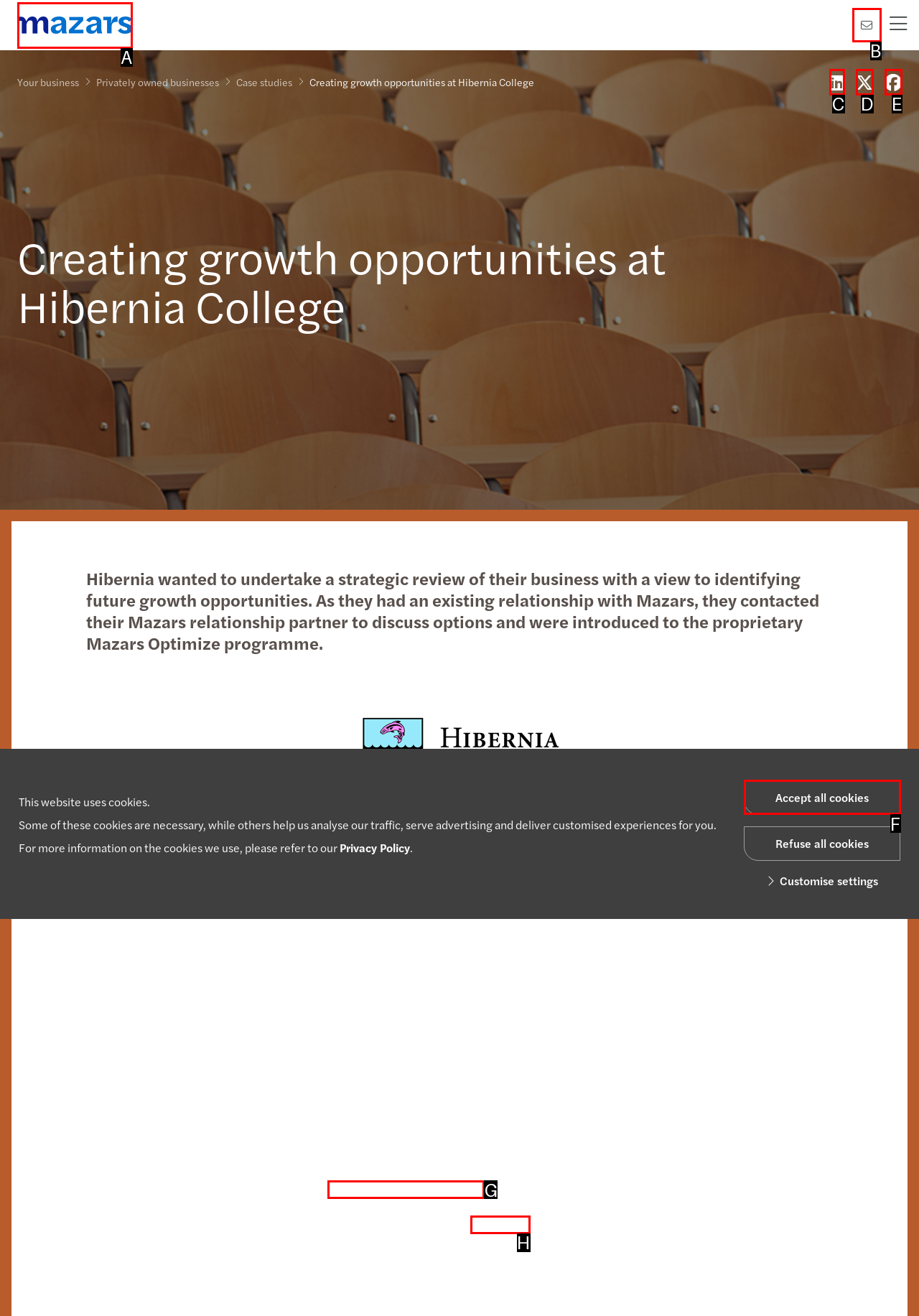Select the HTML element that needs to be clicked to perform the task: Visit Hibernia College’s website. Reply with the letter of the chosen option.

G